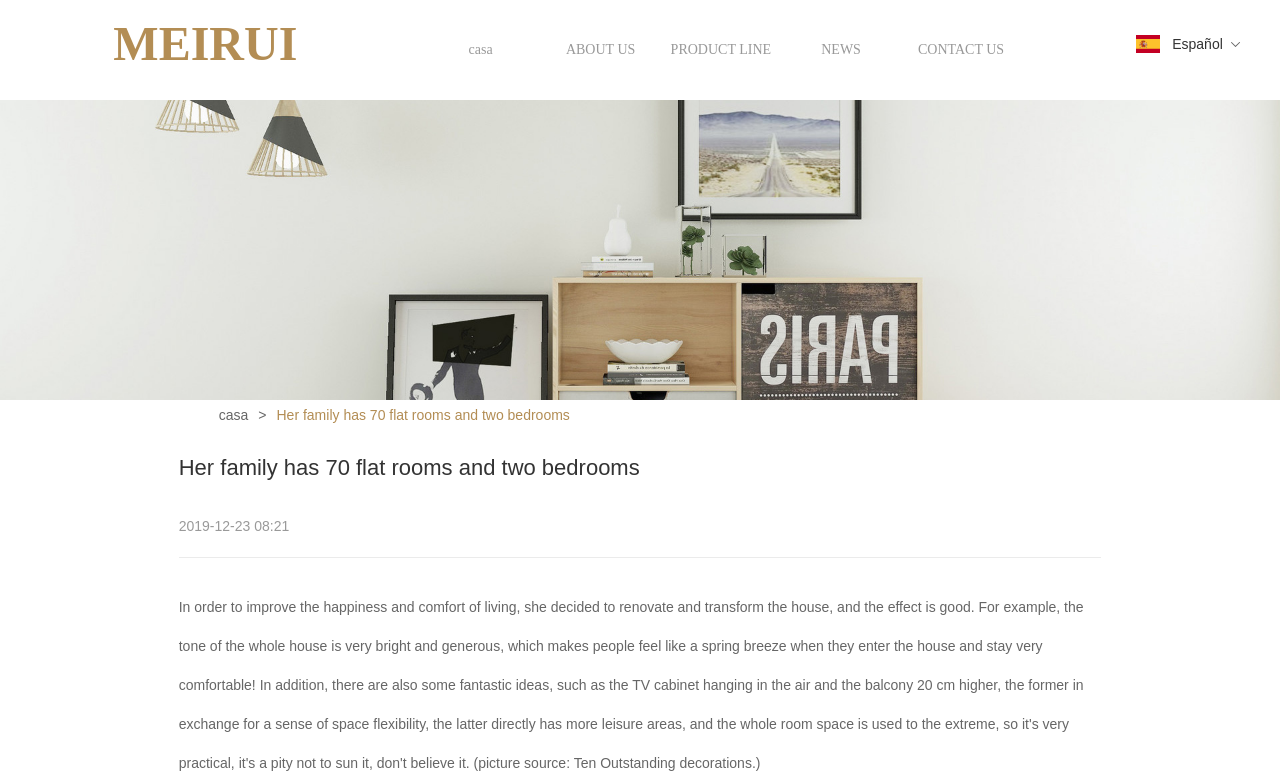Find the bounding box coordinates of the element you need to click on to perform this action: 'click MEIRUI'. The coordinates should be represented by four float values between 0 and 1, in the format [left, top, right, bottom].

[0.026, 0.013, 0.294, 0.099]